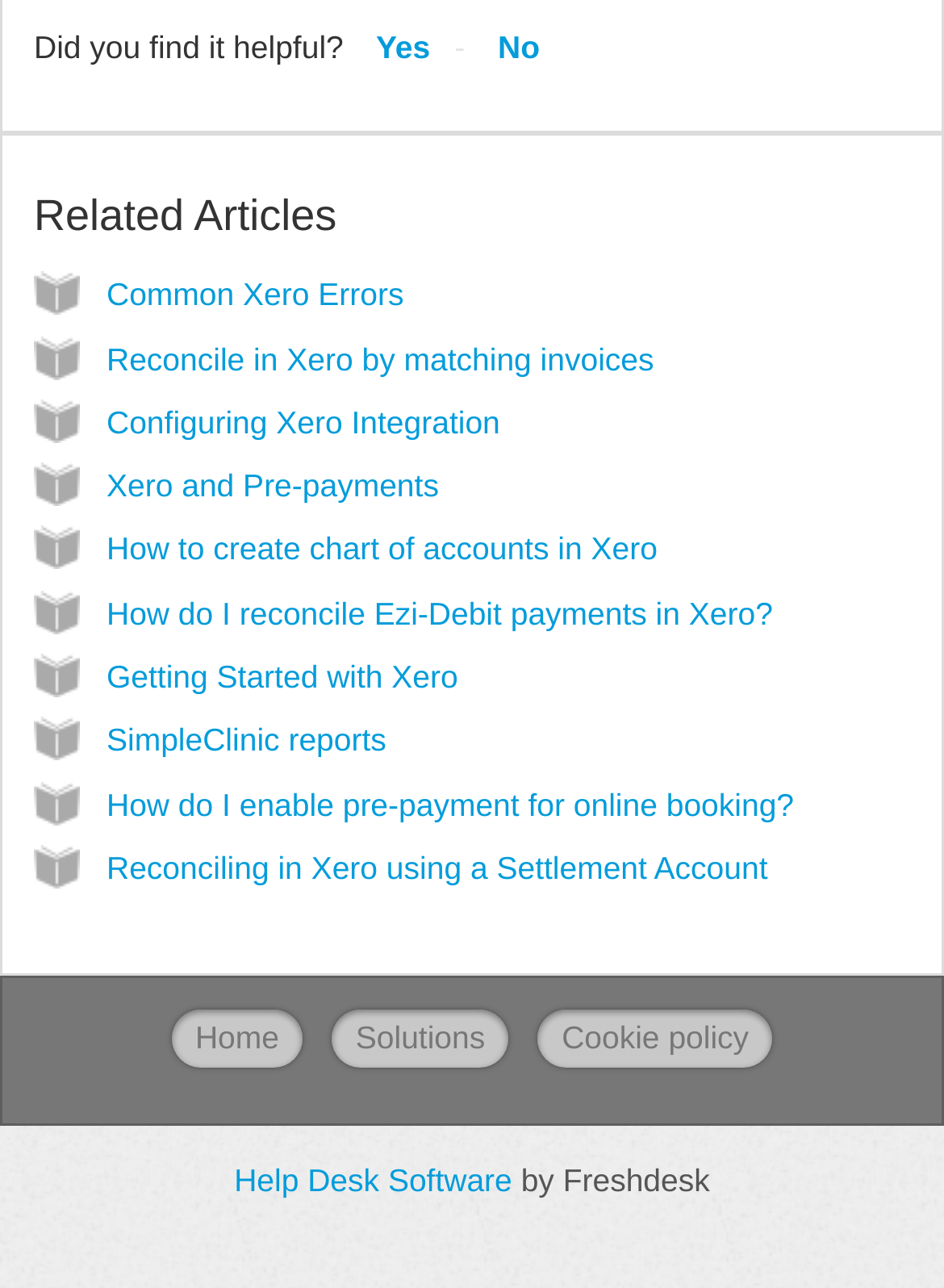What is the footer section of the webpage?
Could you please answer the question thoroughly and with as much detail as possible?

The footer section of the webpage contains three links: 'Home', 'Solutions', and 'Cookie policy'. These links are likely navigation links to other parts of the website.